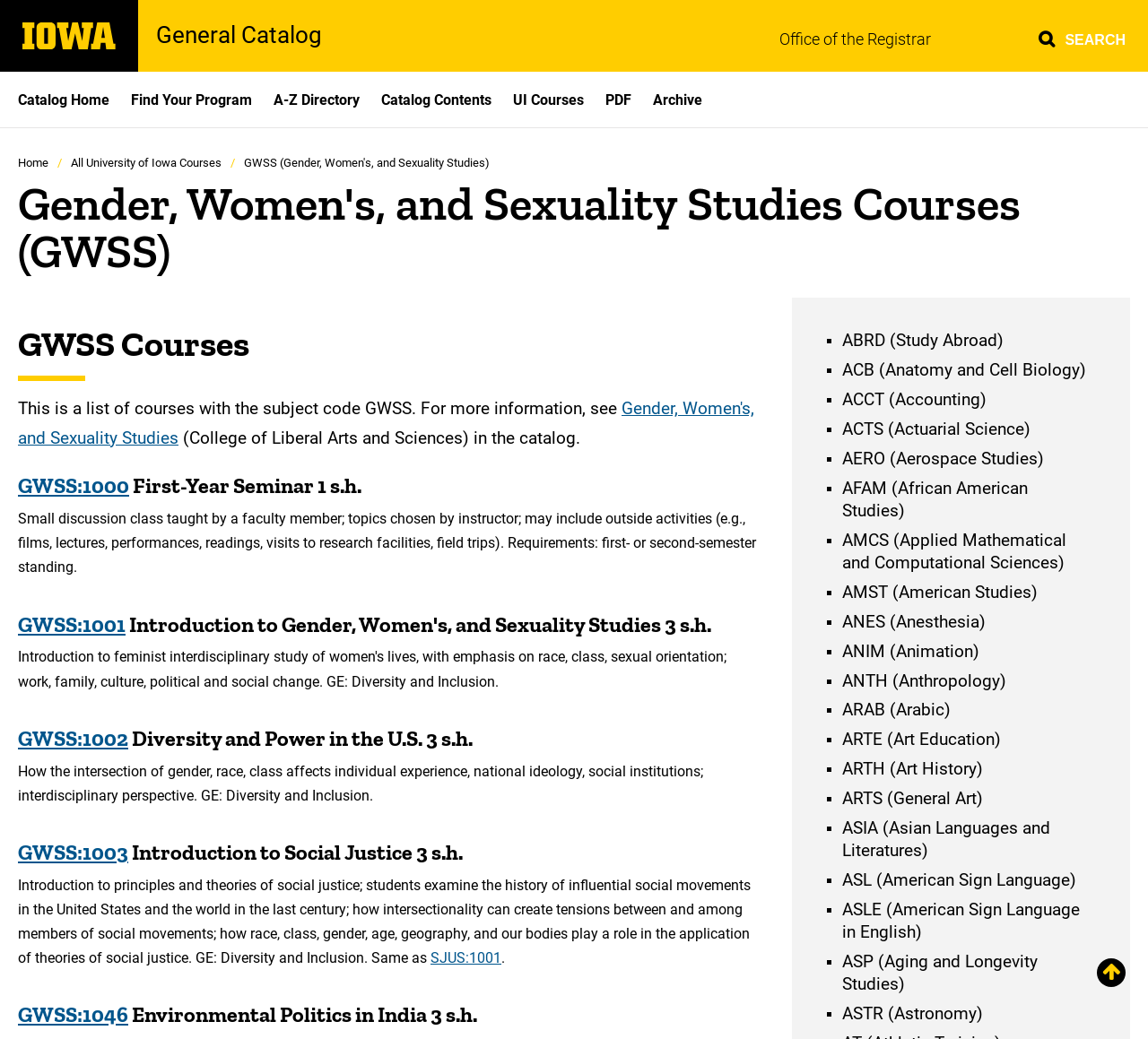What is the title of the department that offers the course 'Environmental Politics in India'?
Please provide a comprehensive answer based on the contents of the image.

I looked at the course information for 'Environmental Politics in India' and found that it is offered by the department of Gender, Women's, and Sexuality Studies, which is listed as the department that offers courses with the subject code GWSS.